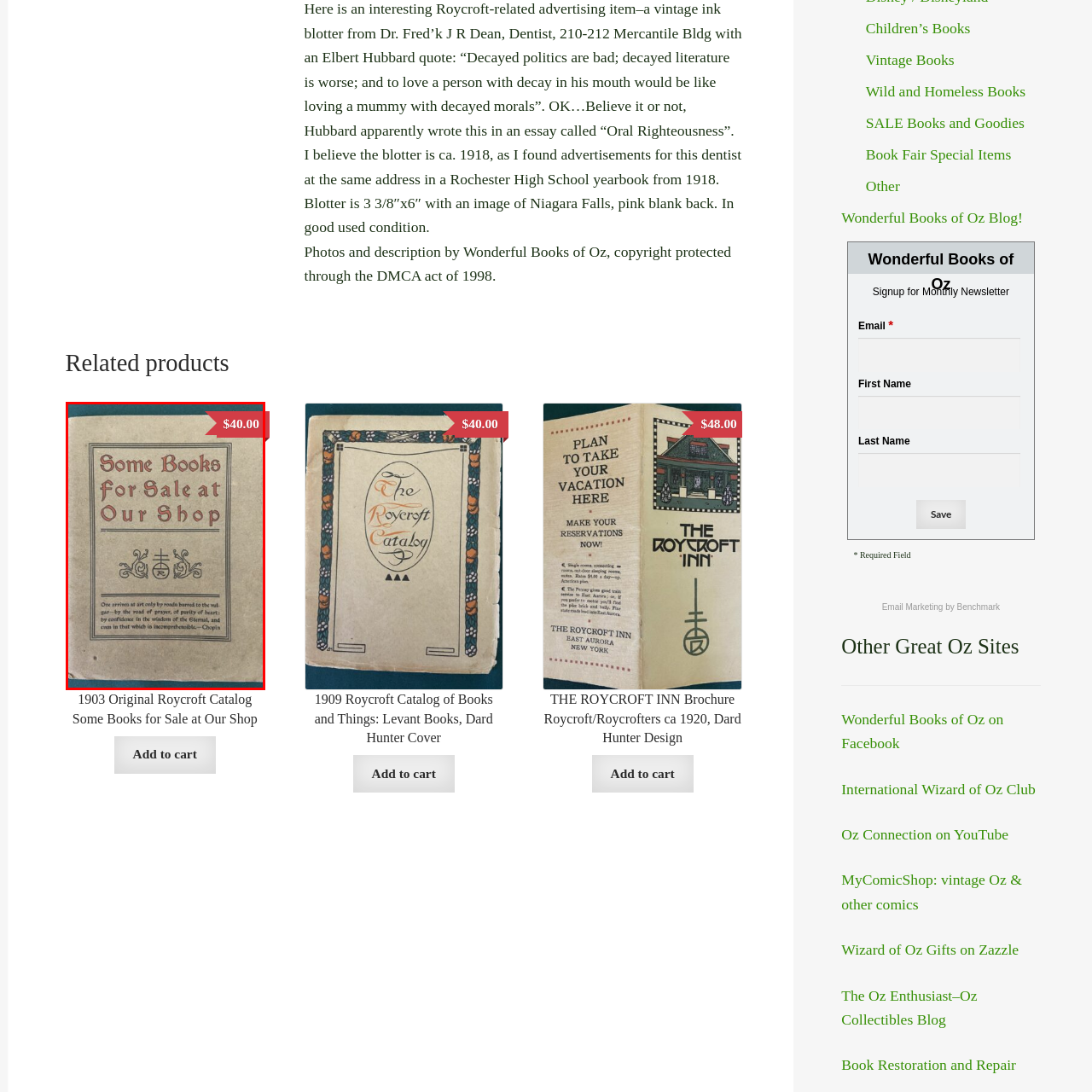Direct your attention to the zone enclosed by the orange box, Who is attributed to the quote below the title? 
Give your response in a single word or phrase.

Chopin